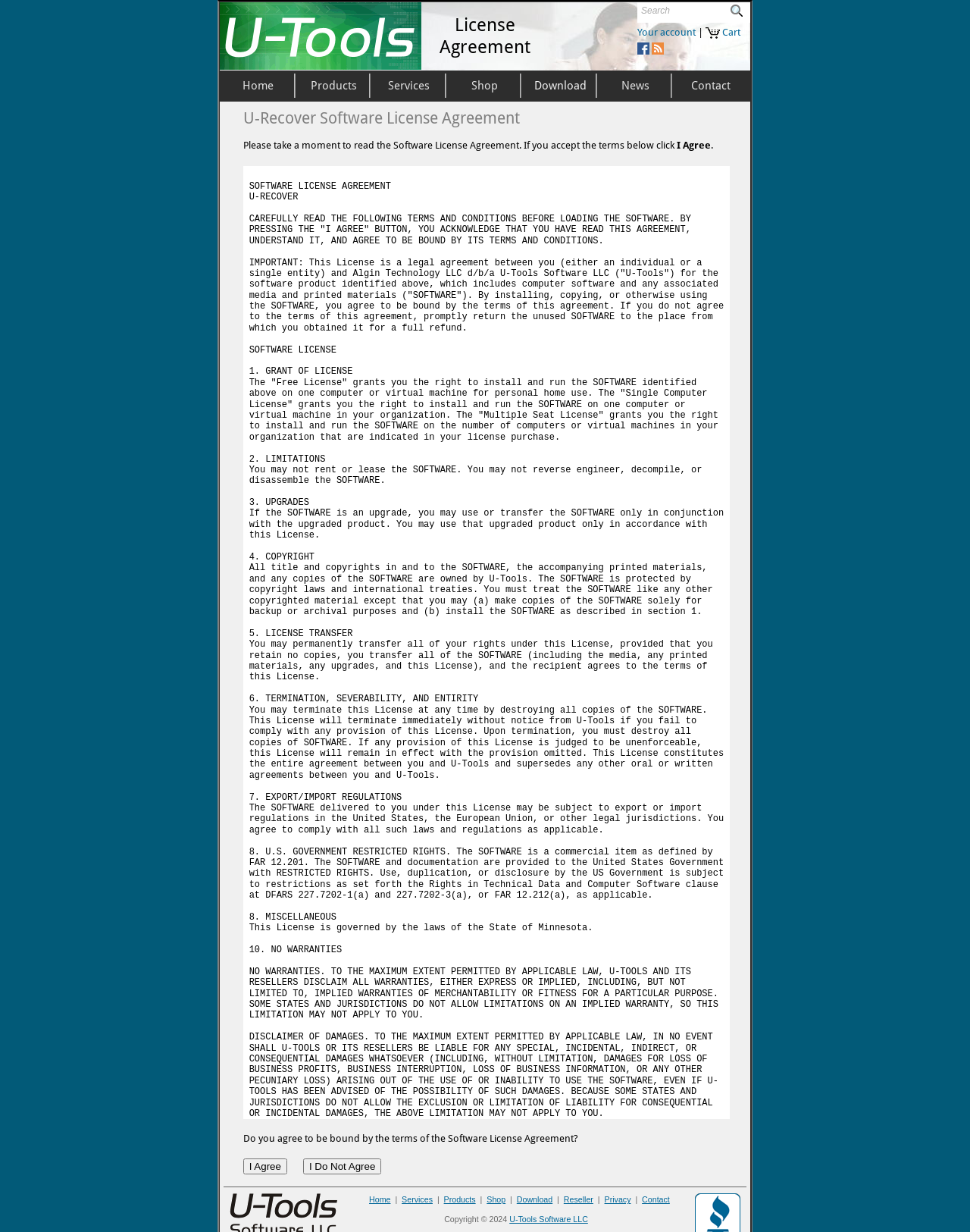Based on the image, provide a detailed response to the question:
What is the purpose of the 'Search' button?

The 'Search' button is used to search the website, as indicated by the presence of a search box and the 'Search' button next to it, which suggests that it is used to search for content on the website.